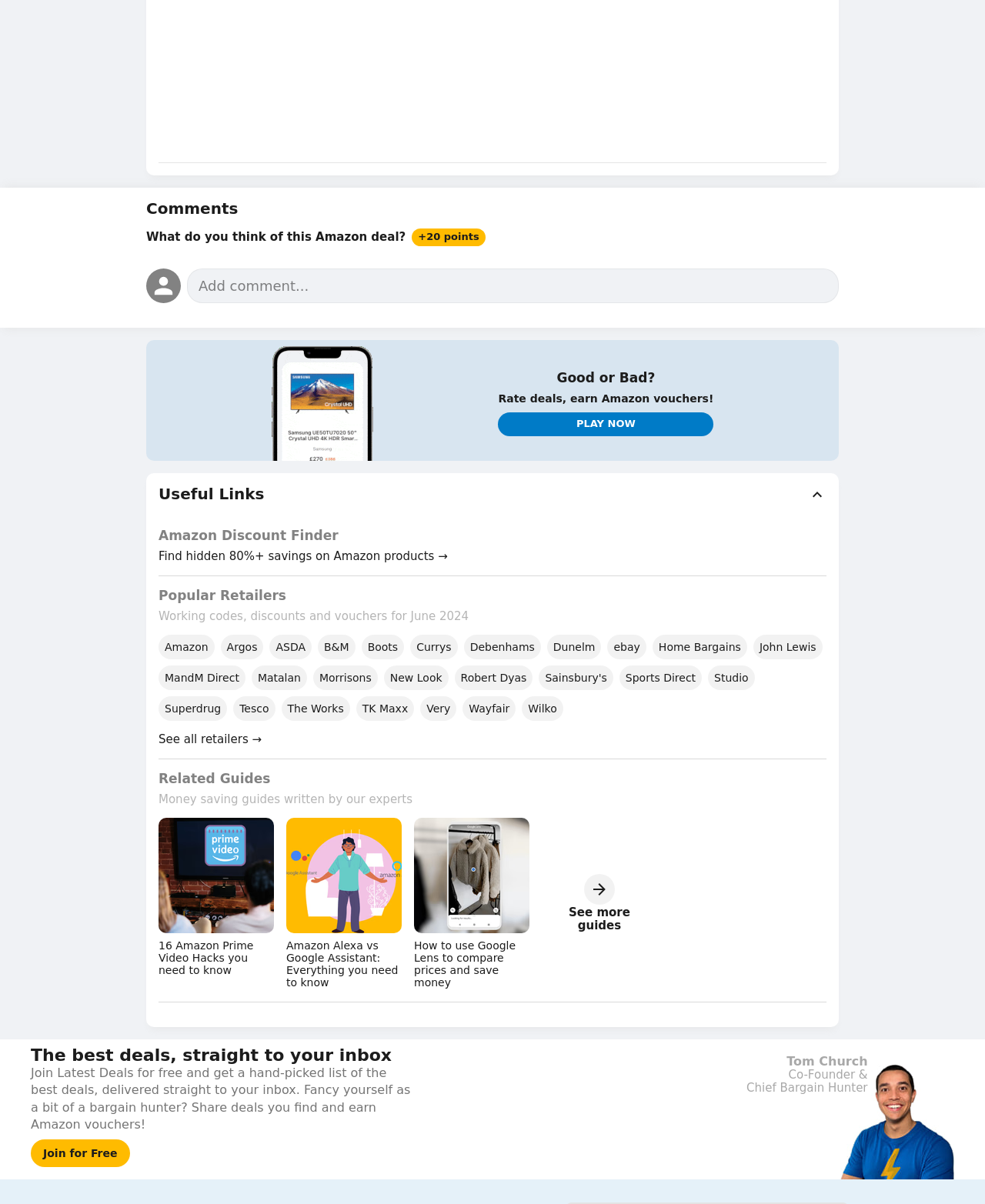Please identify the bounding box coordinates of the area that needs to be clicked to follow this instruction: "See all retailers".

[0.161, 0.609, 0.839, 0.62]